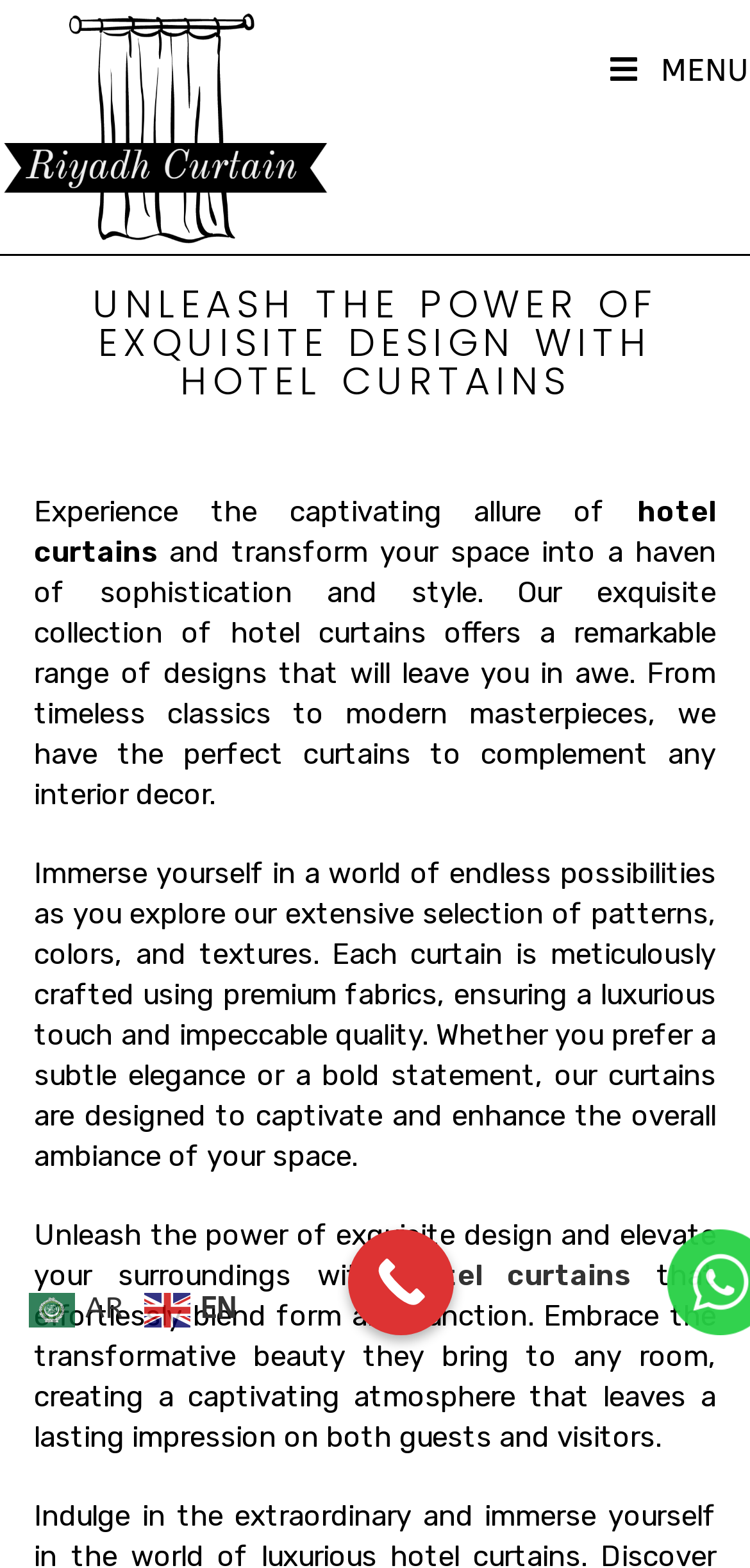Provide a short answer to the following question with just one word or phrase: How many languages are available on this website?

2